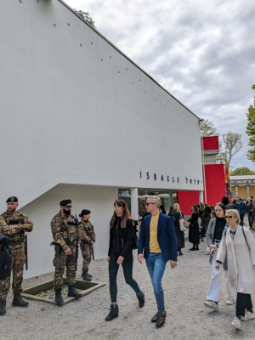Carefully observe the image and respond to the question with a detailed answer:
What is the purpose of the event depicted in the image?

The caption describes the scene as taking place at the 60th Venice Biennale, which is a prestigious art festival where nations present their interpretations of identity and creativity on a global stage, highlighting the blend of tradition and contemporary art.